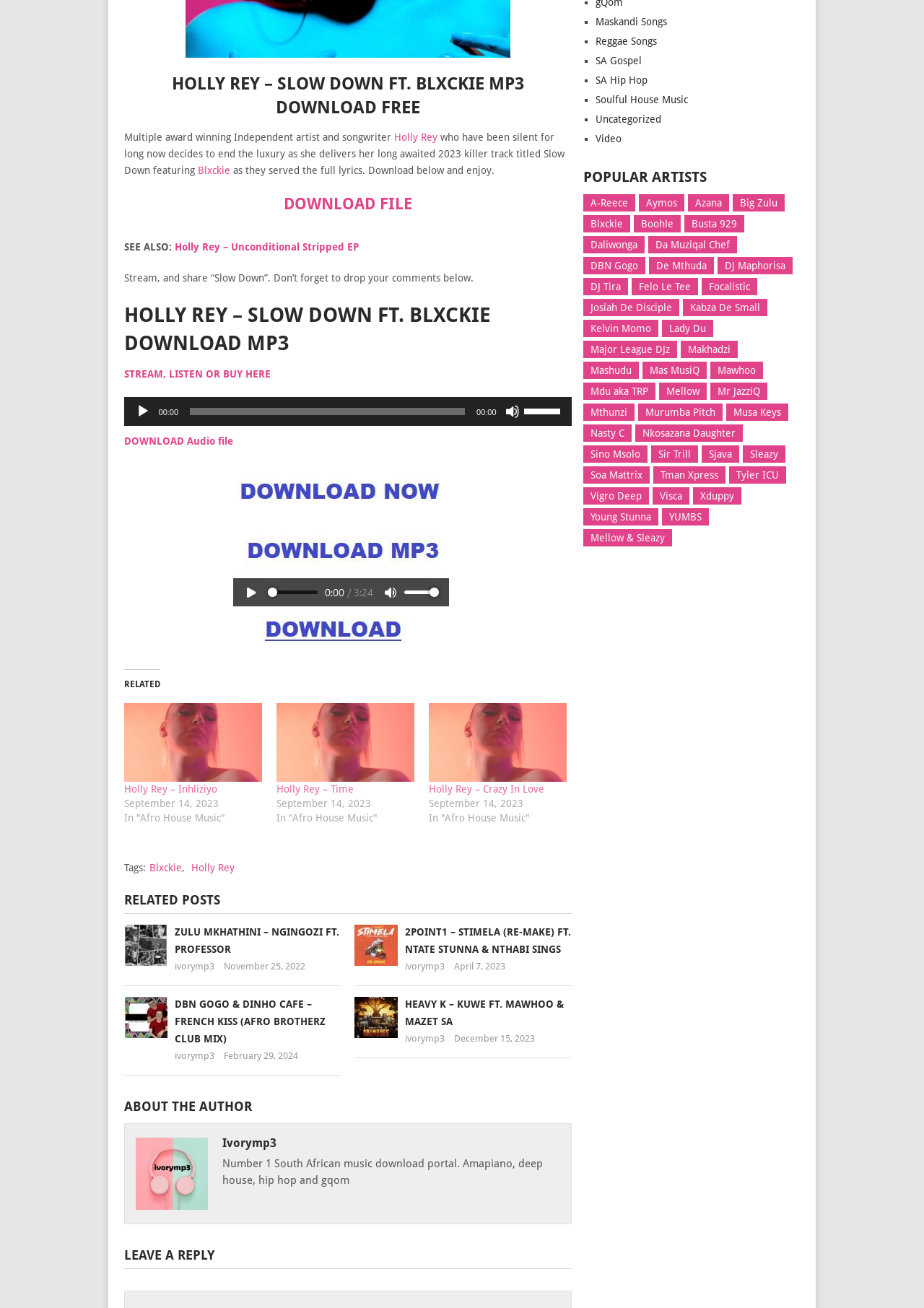Find the bounding box of the web element that fits this description: "3. Candidates perspective".

None